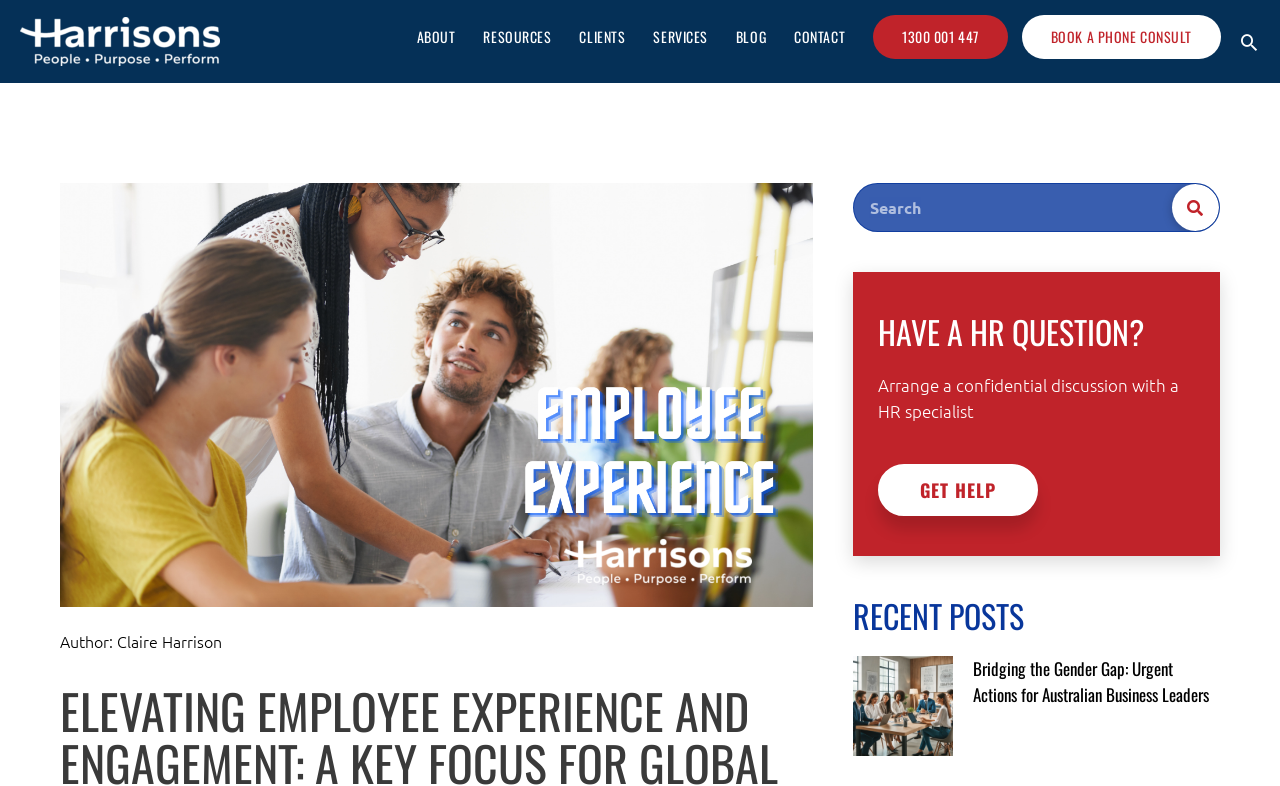Create a full and detailed caption for the entire webpage.

The webpage is about employee experience and engagement, with a focus on its importance for organizational success. At the top left, there is a logo of Harrison Human Resources Brisbane, accompanied by a link to the company's website. 

To the right of the logo, there is a navigation menu with links to various sections of the website, including "About", "Resources", "Clients", "Services", "Blog", "Contact", and a phone number. 

On the top right, there is a search icon link, which, when clicked, opens a search box with a "Search" button. 

Below the navigation menu, there is a large image related to employee experience, taking up most of the width of the page. 

Underneath the image, there is an author section with the name "Claire Harrison". 

To the right of the author section, there is a search box with a "Search" button. 

Further down, there is a section with a heading "HAVE A HR QUESTION?" and a brief description, followed by a "GET HELP" link. 

Below this section, there is a "RECENT POSTS" section, featuring an image related to diversity at work, a heading, and a link to a blog post titled "Bridging the Gender Gap: Urgent Actions for Australian Business Leaders".